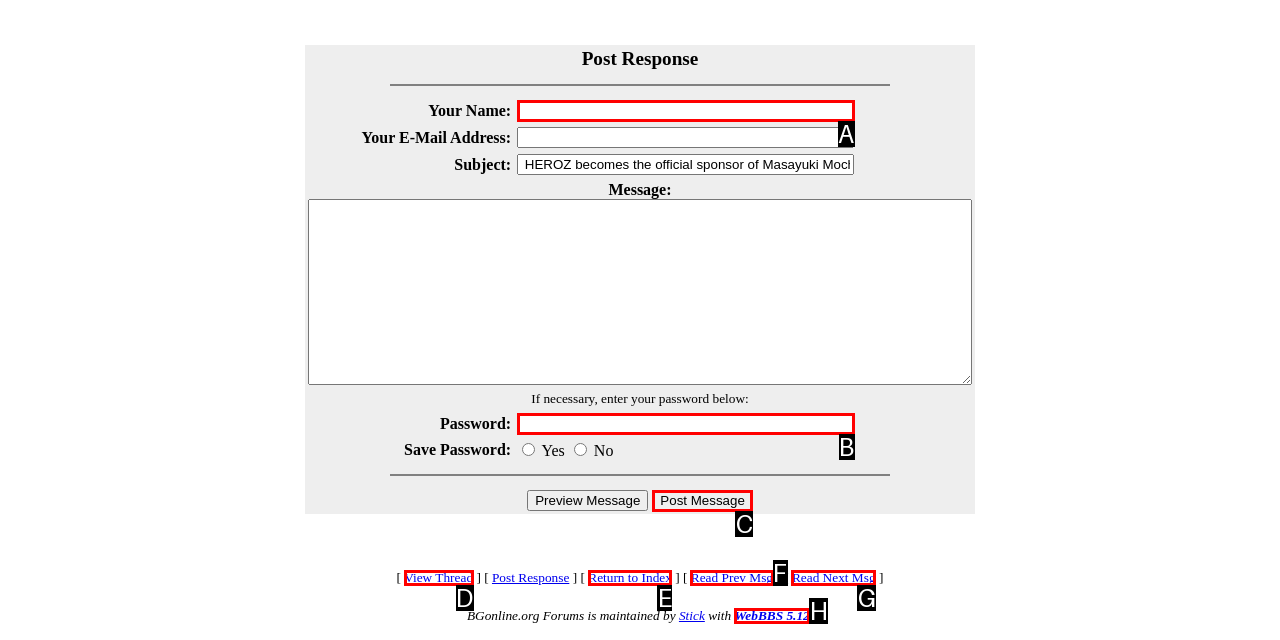Identify the option that corresponds to the given description: Read Next Msg. Reply with the letter of the chosen option directly.

G